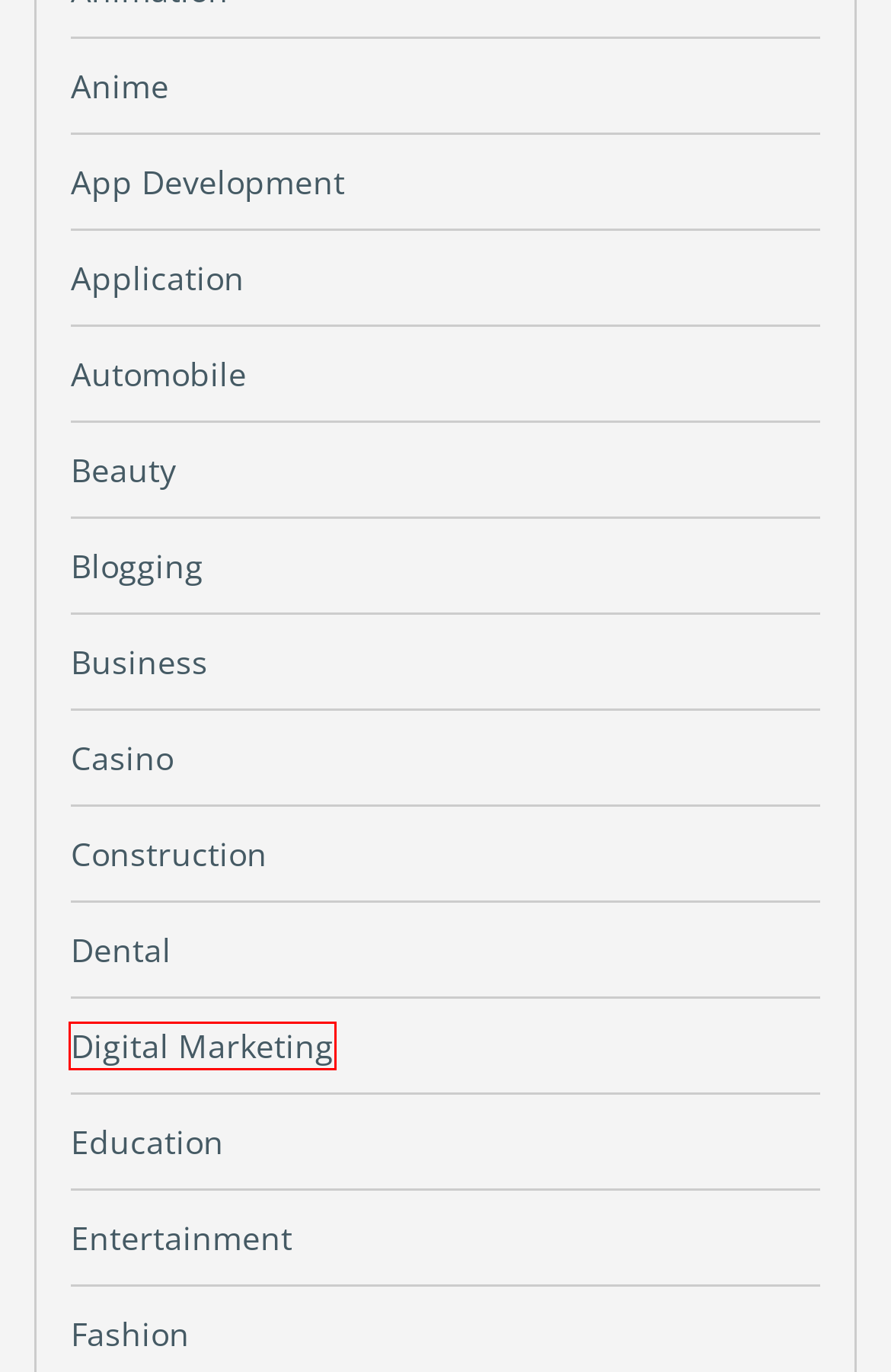You are given a screenshot of a webpage with a red rectangle bounding box. Choose the best webpage description that matches the new webpage after clicking the element in the bounding box. Here are the candidates:
A. Construction – Premier Access
B. App Development – Premier Access
C. Education – Premier Access
D. Blogging – Premier Access
E. Dental – Premier Access
F. Entertainment – Premier Access
G. Digital Marketing – Premier Access
H. Fashion – Premier Access

G